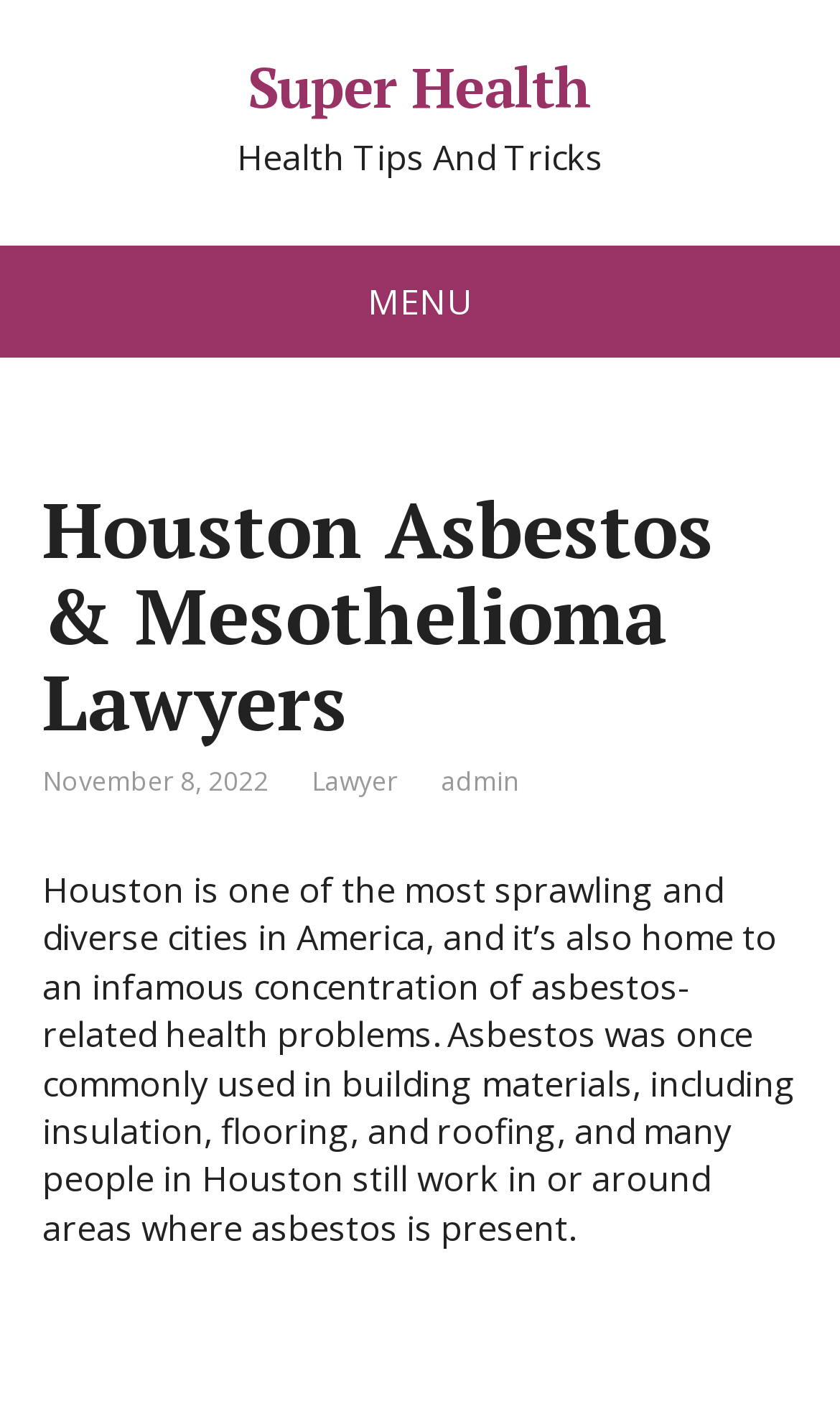Specify the bounding box coordinates (top-left x, top-left y, bottom-right x, bottom-right y) of the UI element in the screenshot that matches this description: Super Health

[0.05, 0.046, 0.95, 0.078]